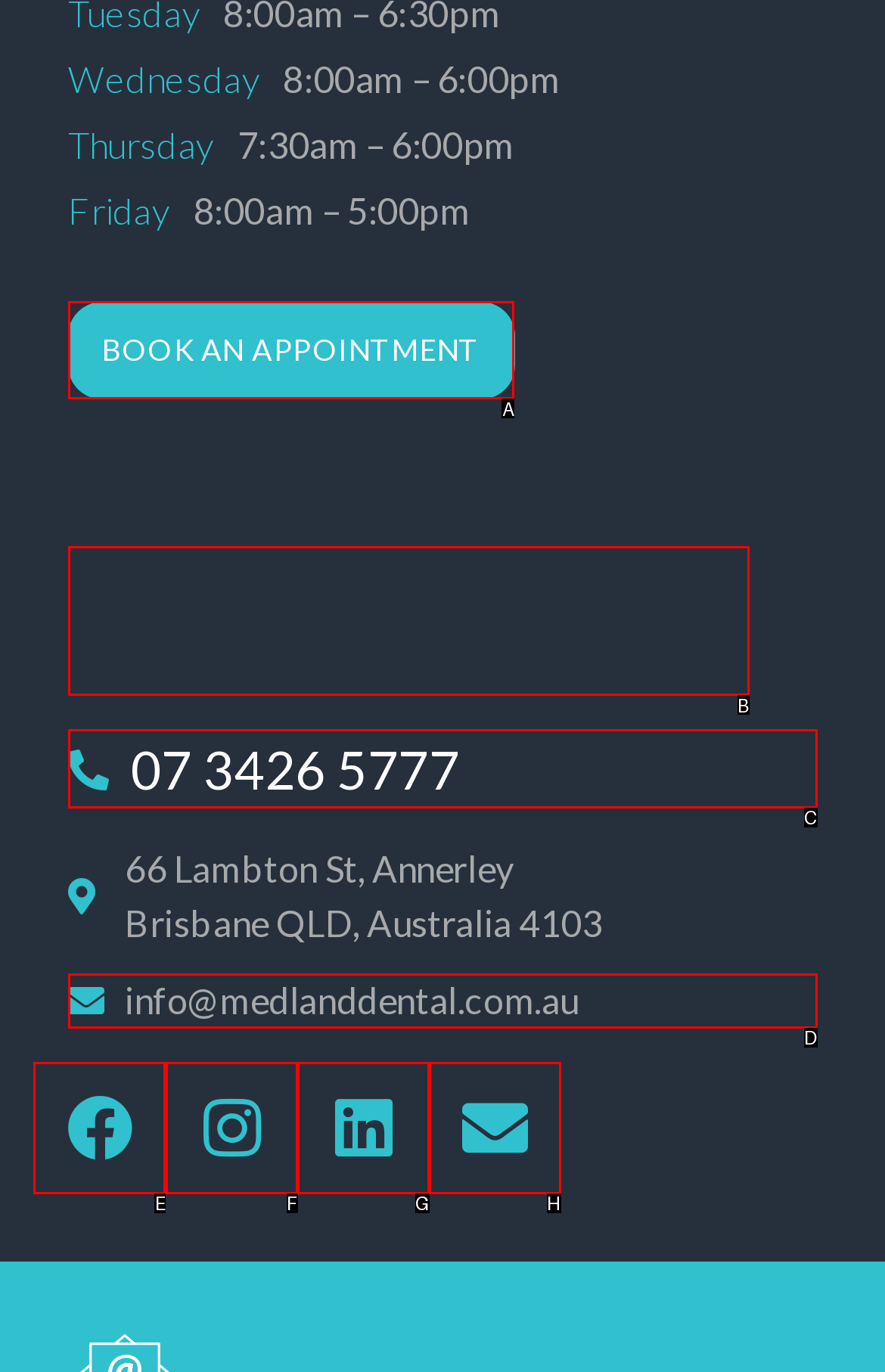For the instruction: Follow Medland Dental on Facebook, determine the appropriate UI element to click from the given options. Respond with the letter corresponding to the correct choice.

E